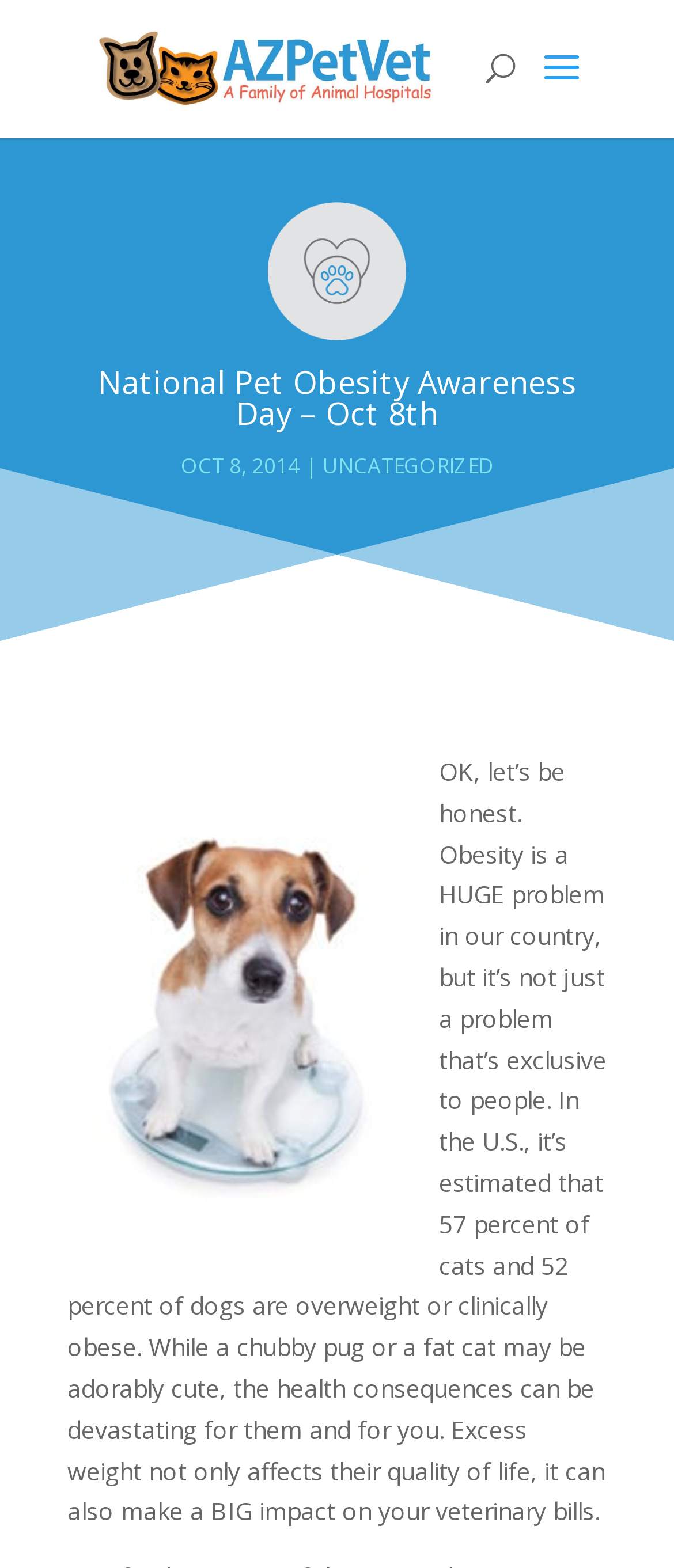Please reply to the following question using a single word or phrase: 
What is the date of National Pet Obesity Awareness Day?

Oct 8, 2014